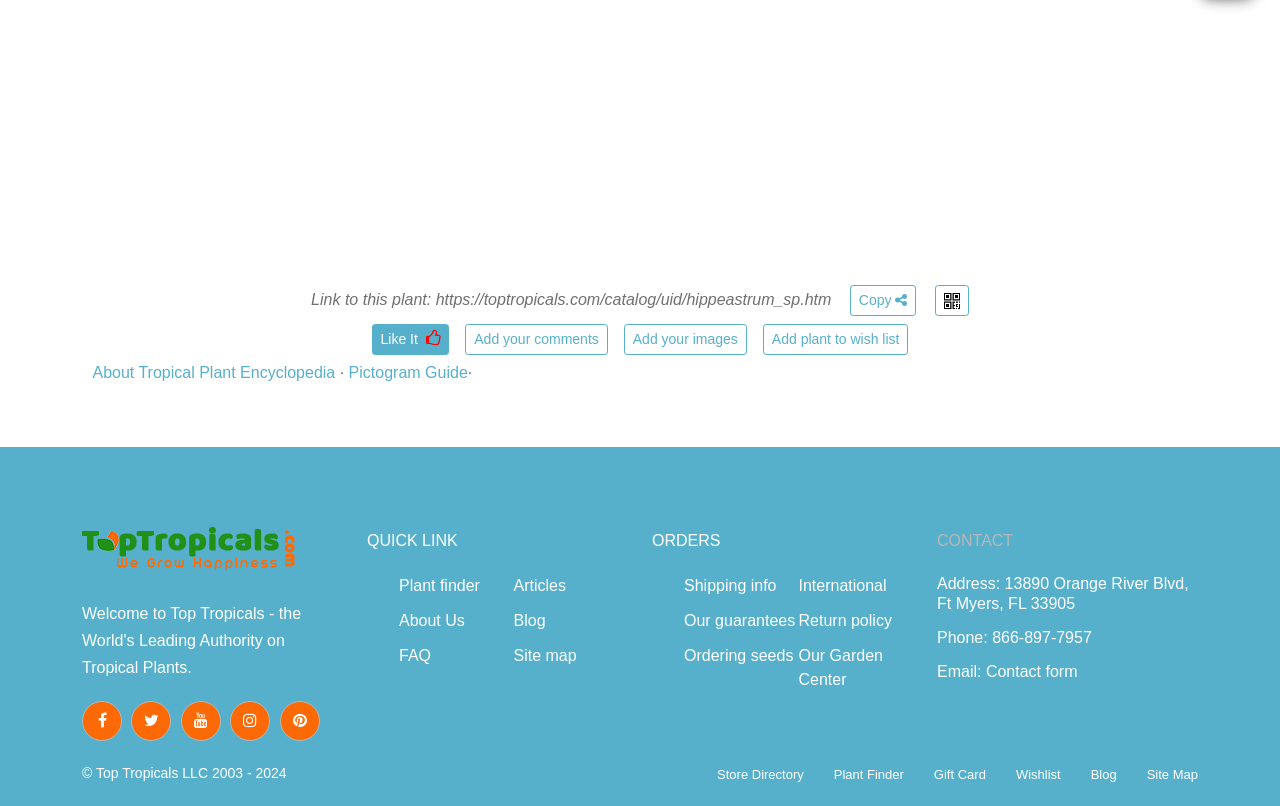How can I share the link to this plant?
Based on the image content, provide your answer in one word or a short phrase.

Copy or Generate QR-code